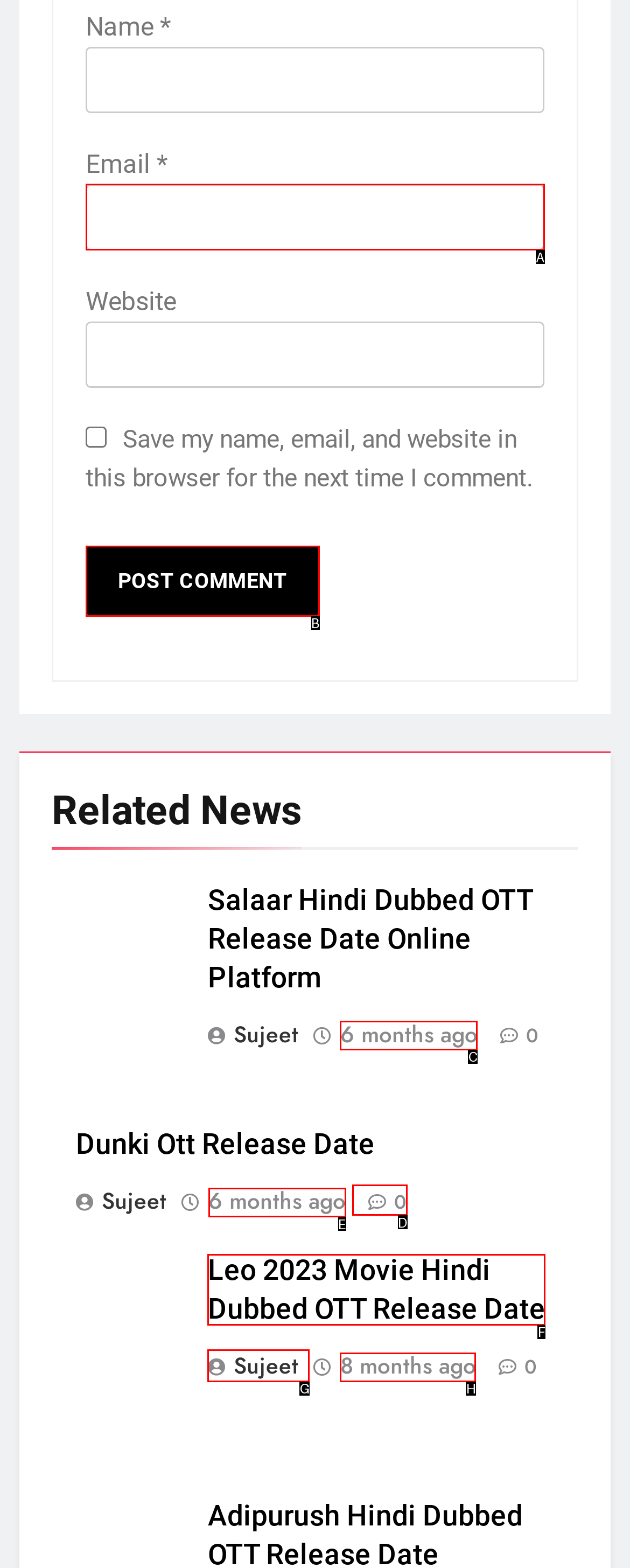Which HTML element should be clicked to complete the task: check Pricing? Answer with the letter of the corresponding option.

None